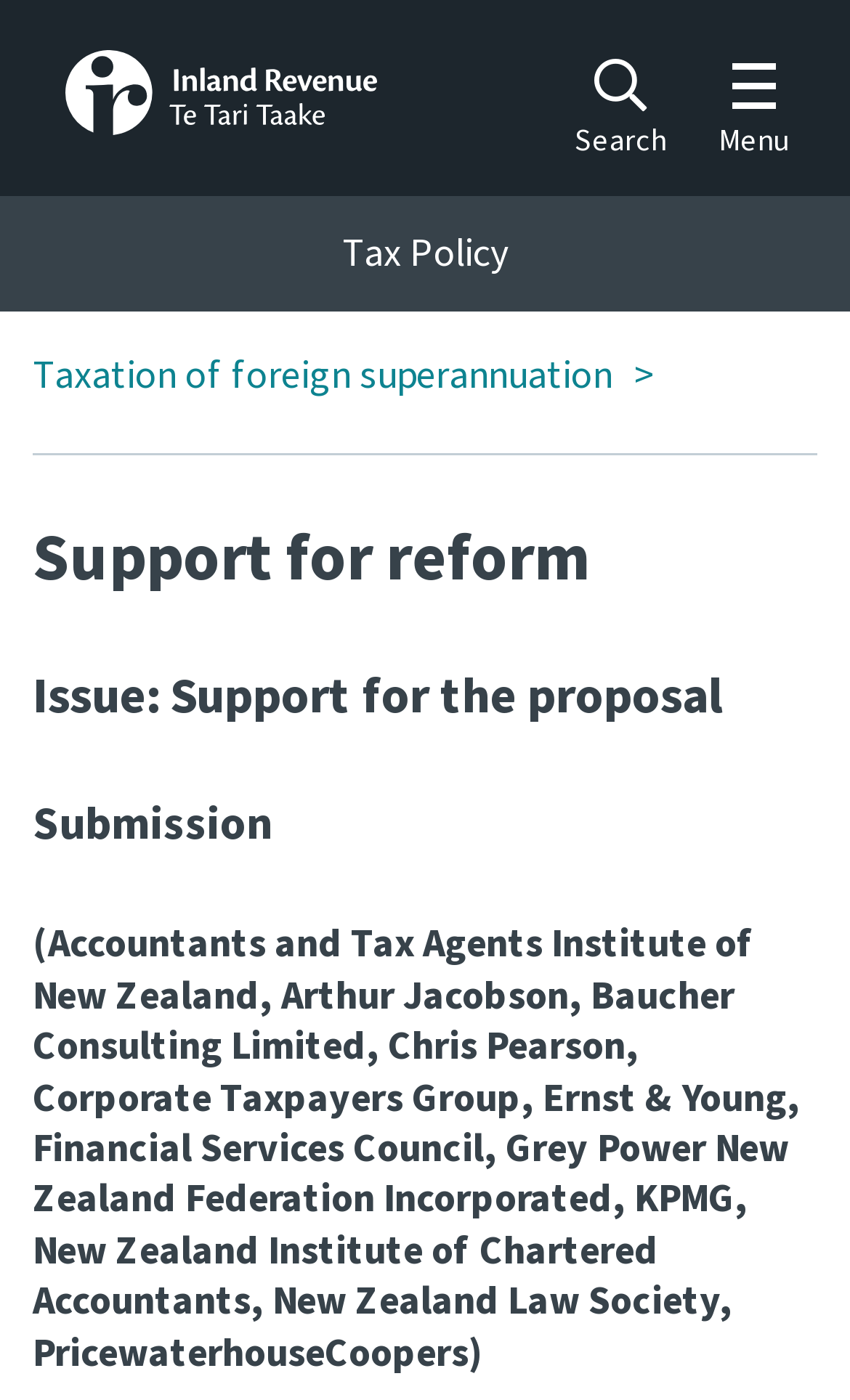Bounding box coordinates are specified in the format (top-left x, top-left y, bottom-right x, bottom-right y). All values are floating point numbers bounded between 0 and 1. Please provide the bounding box coordinate of the region this sentence describes: testimony

None